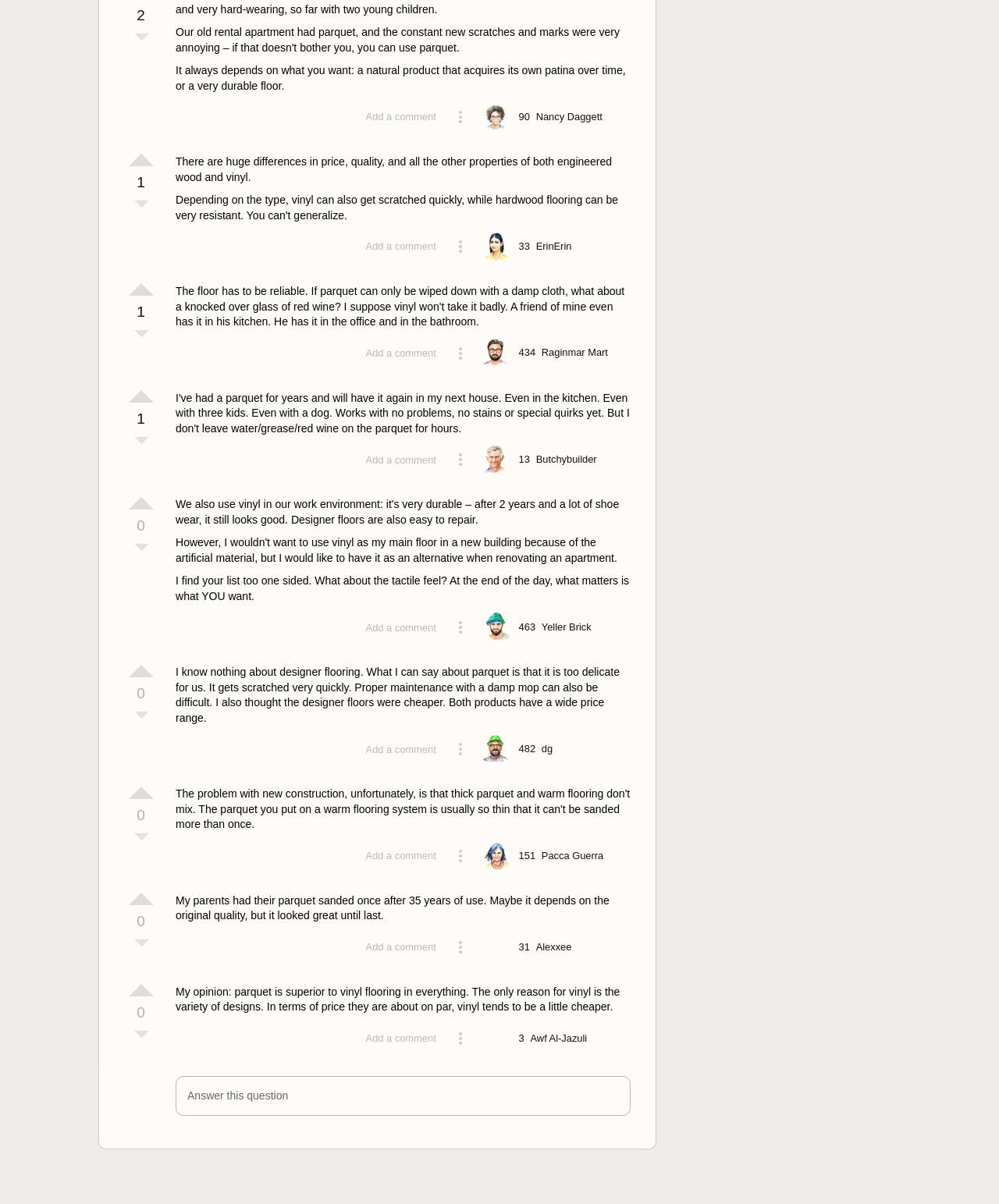What information is provided about each answer?
Please give a well-detailed answer to the question.

Each answer is accompanied by information about the author, including their name and reputation score. Additionally, the time at which the answer was posted is provided, along with the score of the answer, which is based on the number of upvotes and downvotes it has received.